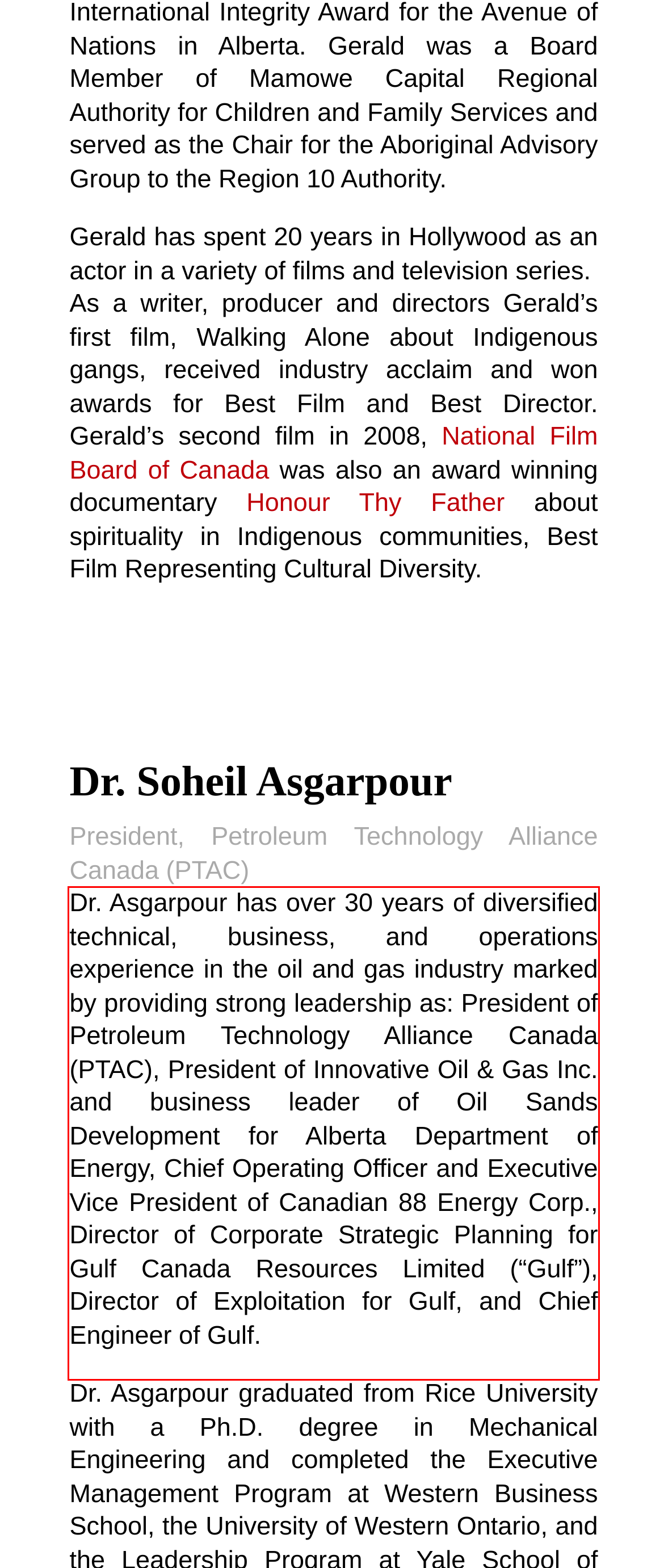Given a screenshot of a webpage, identify the red bounding box and perform OCR to recognize the text within that box.

Dr. Asgarpour has over 30 years of diversified technical, business, and operations experience in the oil and gas industry marked by providing strong leadership as: President of Petroleum Technology Alliance Canada (PTAC), President of Innovative Oil & Gas Inc. and business leader of Oil Sands Development for Alberta Department of Energy, Chief Operating Officer and Executive Vice President of Canadian 88 Energy Corp., Director of Corporate Strategic Planning for Gulf Canada Resources Limited (“Gulf”), Director of Exploitation for Gulf, and Chief Engineer of Gulf.